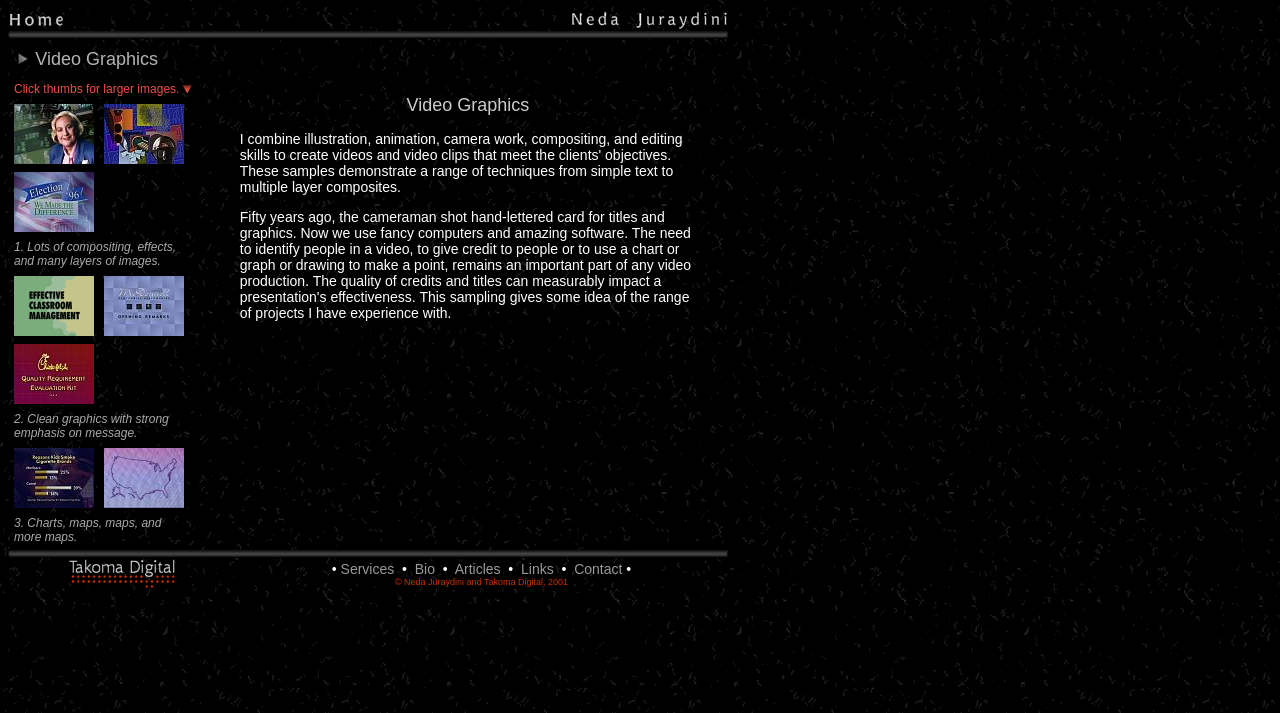What is the name of the person associated with this website?
Based on the image, respond with a single word or phrase.

Neda Juraydini